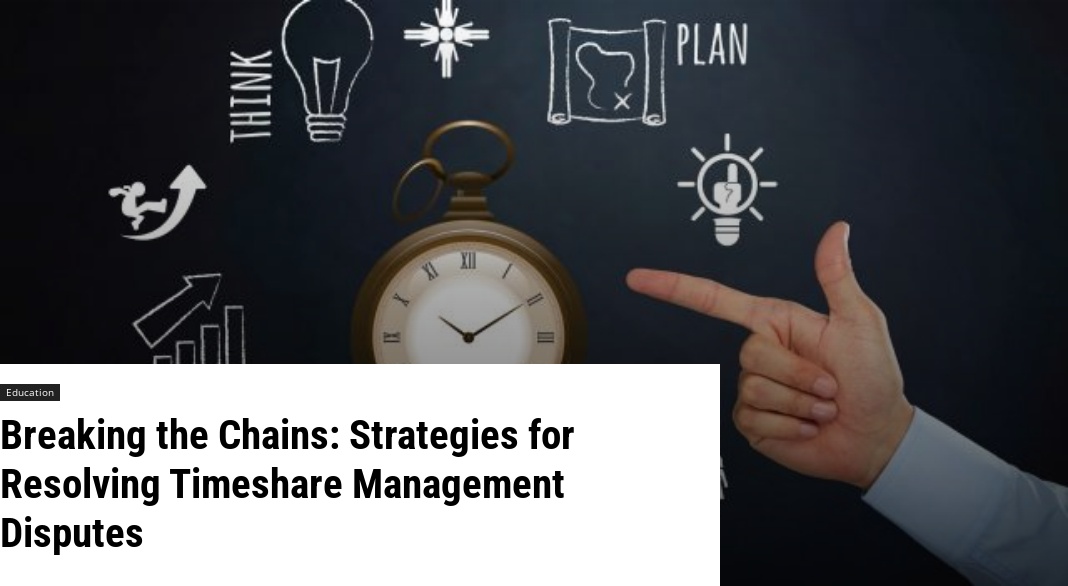Give a concise answer of one word or phrase to the question: 
What does the hand point to?

Symbols